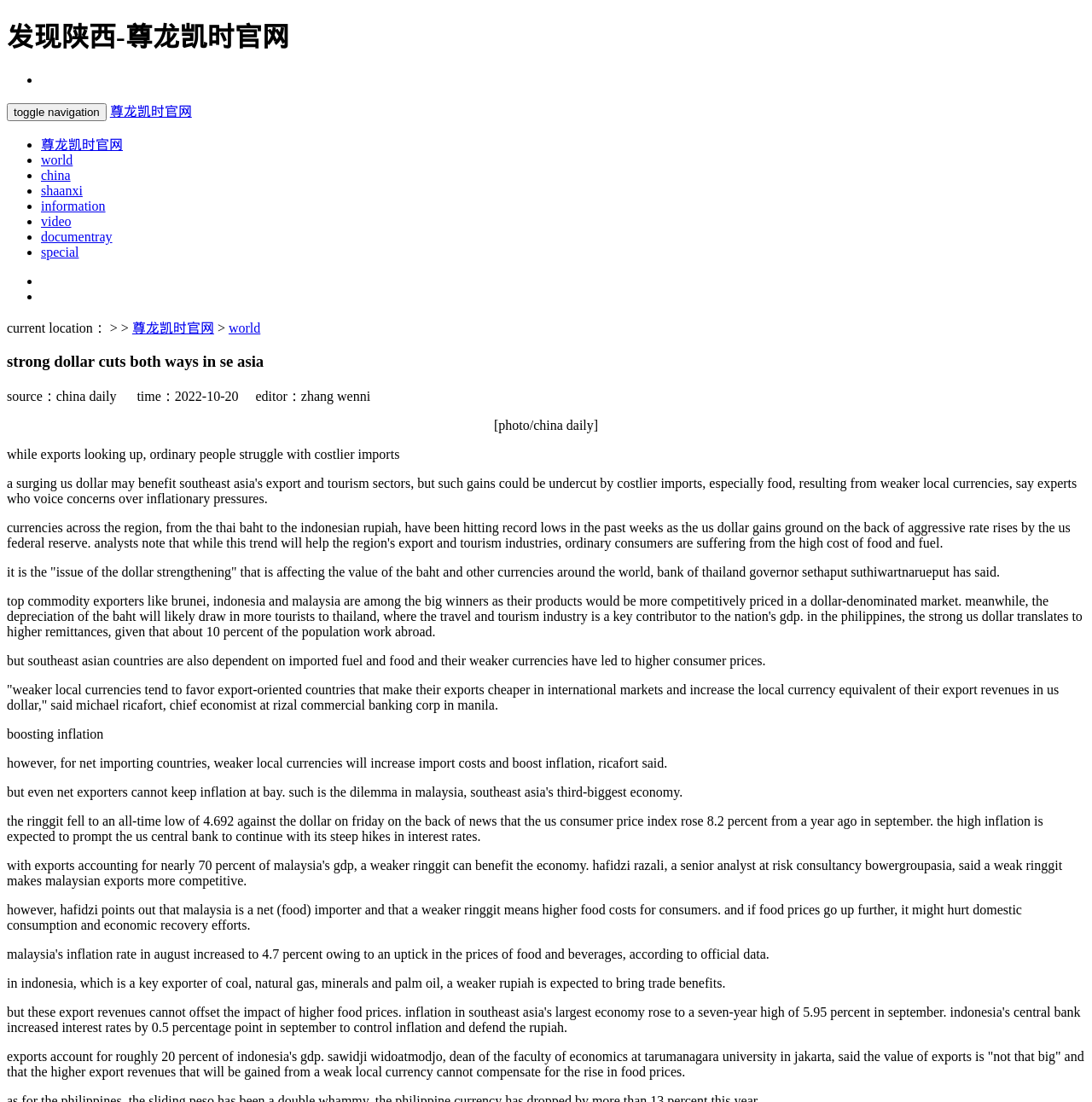Can you give a detailed response to the following question using the information from the image? What is the title of the article?

I found the title of the article by looking at the heading element 'strong dollar cuts both ways in se asia', which is a prominent heading on the webpage.